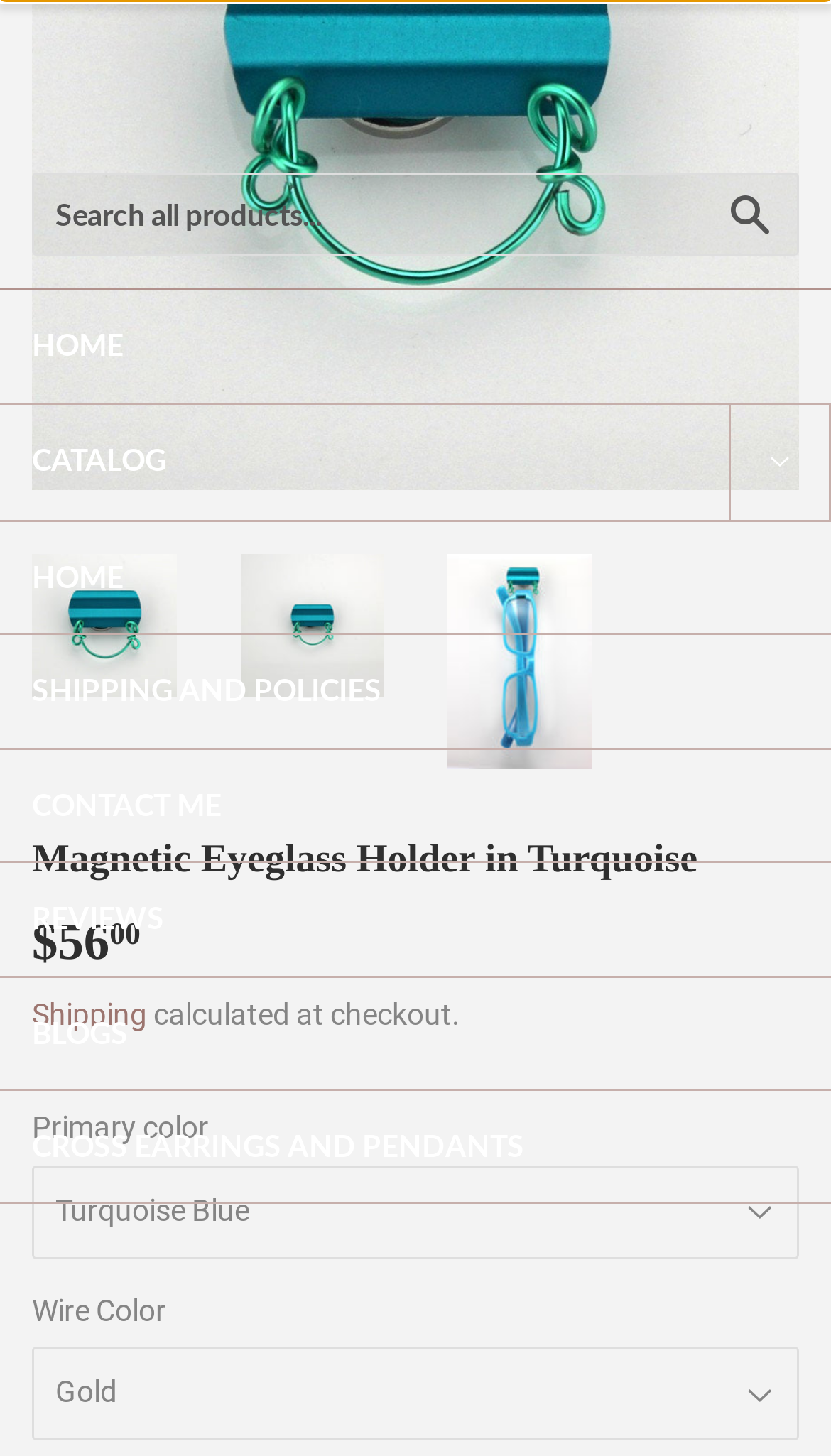Use a single word or phrase to respond to the question:
How many images of the product are displayed?

3